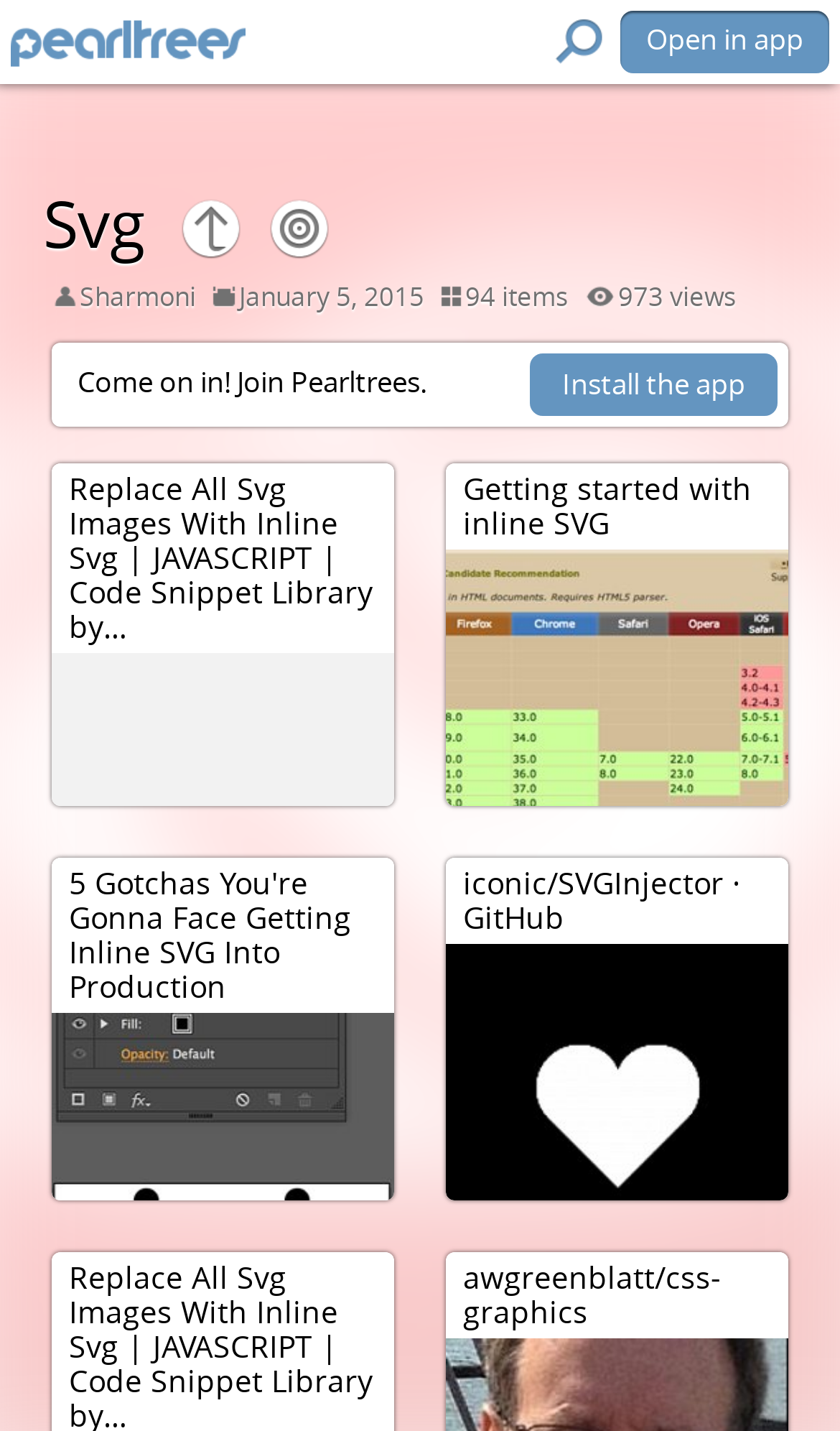Give an extensive and precise description of the webpage.

The webpage appears to be a profile page on a platform called Pearltrees. At the top left, there is a username "Sharmoni" displayed, followed by the date "January 5, 2015" and some statistics, including "94 items" and "973 views". 

Below this section, there is a welcoming message "Come on in! Join Pearltrees." and a call-to-action "Install the app" at the right side. 

The main content of the page is a list of code snippets or articles, with the first one being "Replace All Svg Images With Inline Svg | JAVASCRIPT | Code Snippet Library by…". The title of this snippet is followed by a subtitle "Getting started with inline SVG". 

Further down, there are more code snippets or articles, including "iconic/SVGInjector · GitHub" and "awgreenblatt/css-graphics". 

At the top right corner, there is a button "Open in app".